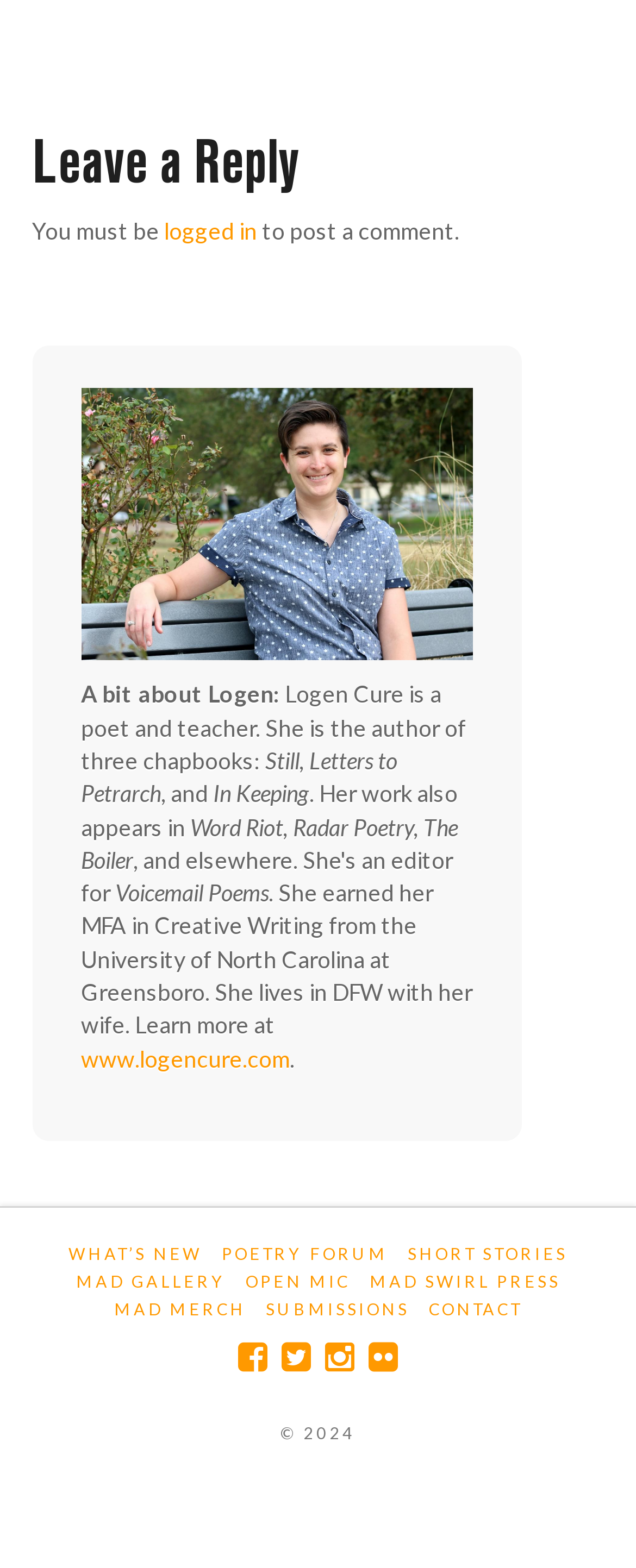Please locate the bounding box coordinates of the element that should be clicked to complete the given instruction: "Visit Logen's personal homepage".

[0.127, 0.666, 0.455, 0.684]